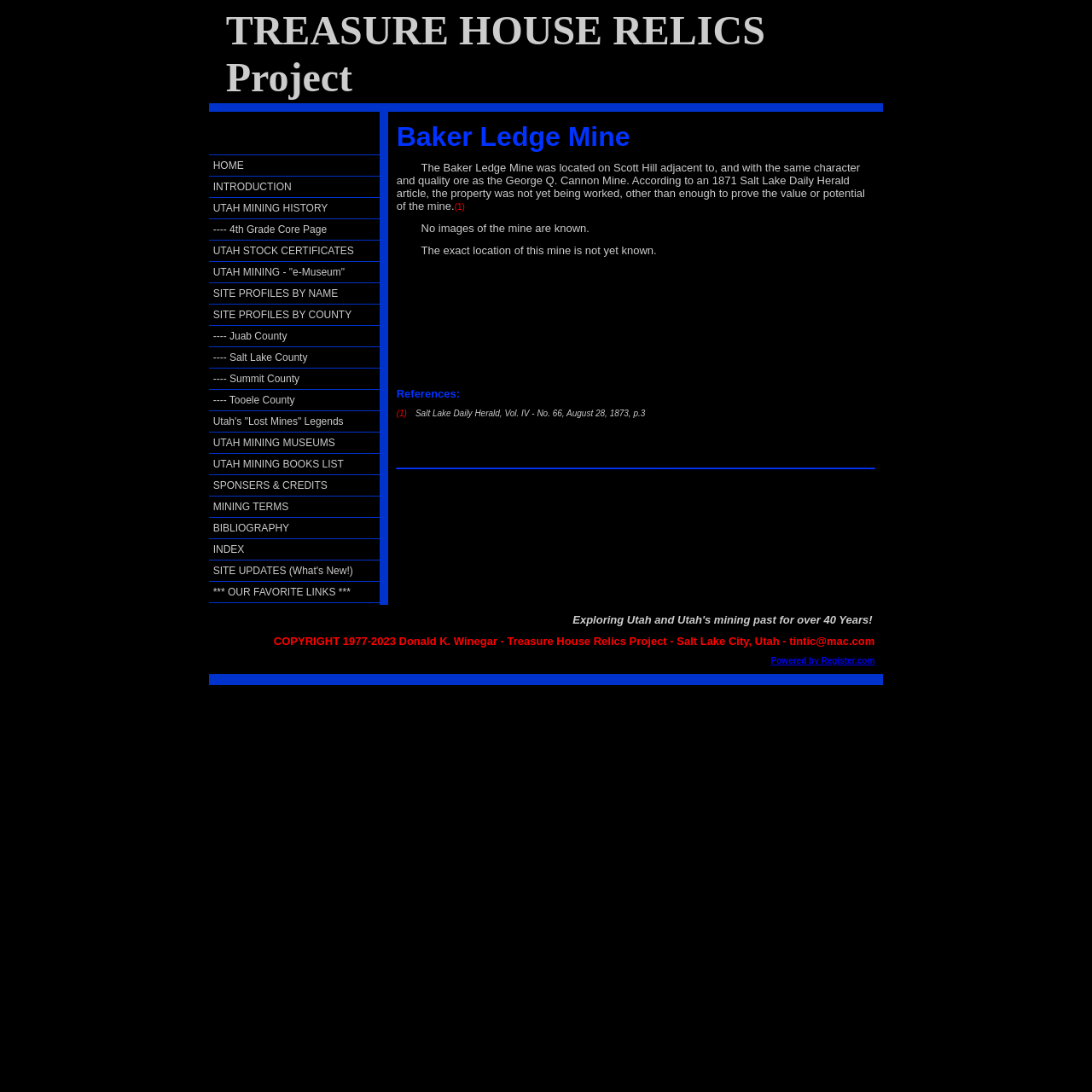What is the name of the mine described on this webpage?
Can you provide a detailed and comprehensive answer to the question?

The webpage provides a description of a mine, which is identified as the Baker Ledge Mine. The description includes information about the mine's location and history, which suggests that it is the main topic of the webpage.